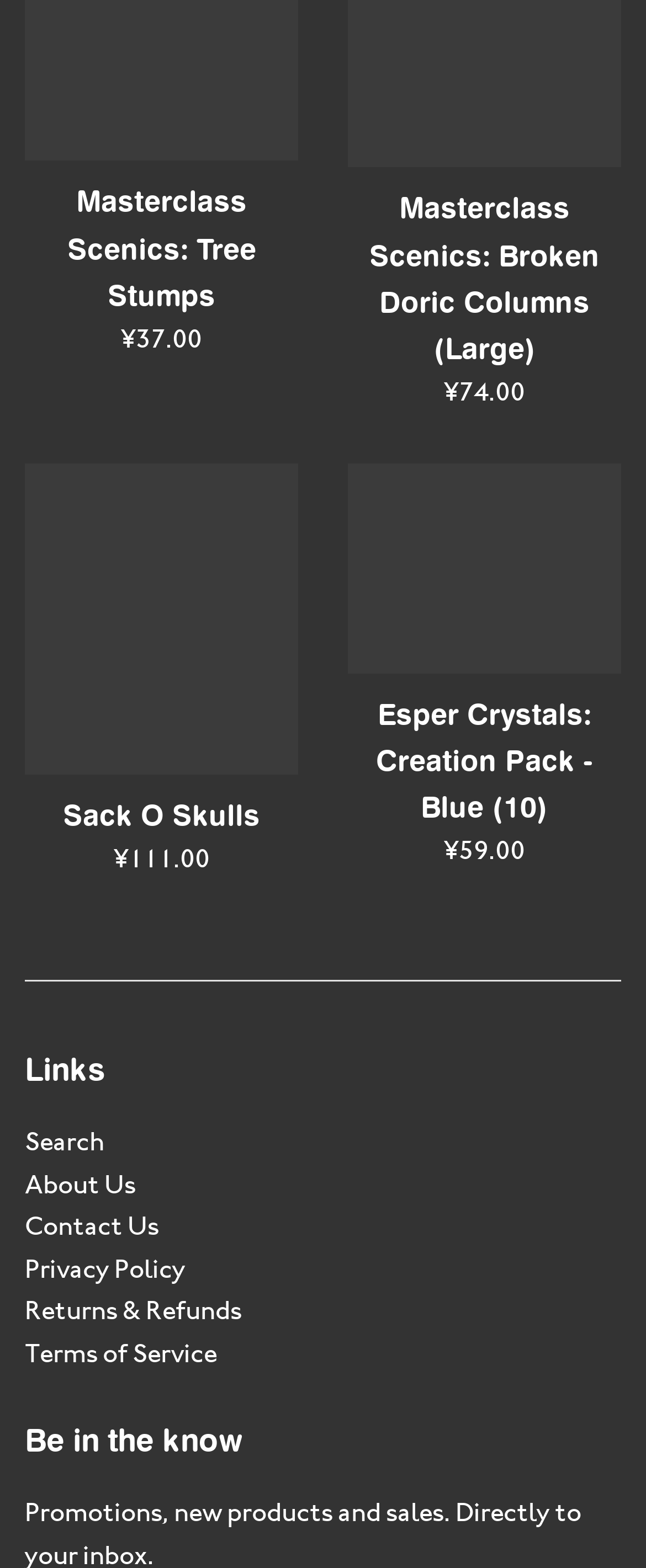Determine the bounding box coordinates of the target area to click to execute the following instruction: "View Masterclass Scenics: Broken Doric Columns (Large)."

[0.572, 0.12, 0.928, 0.233]